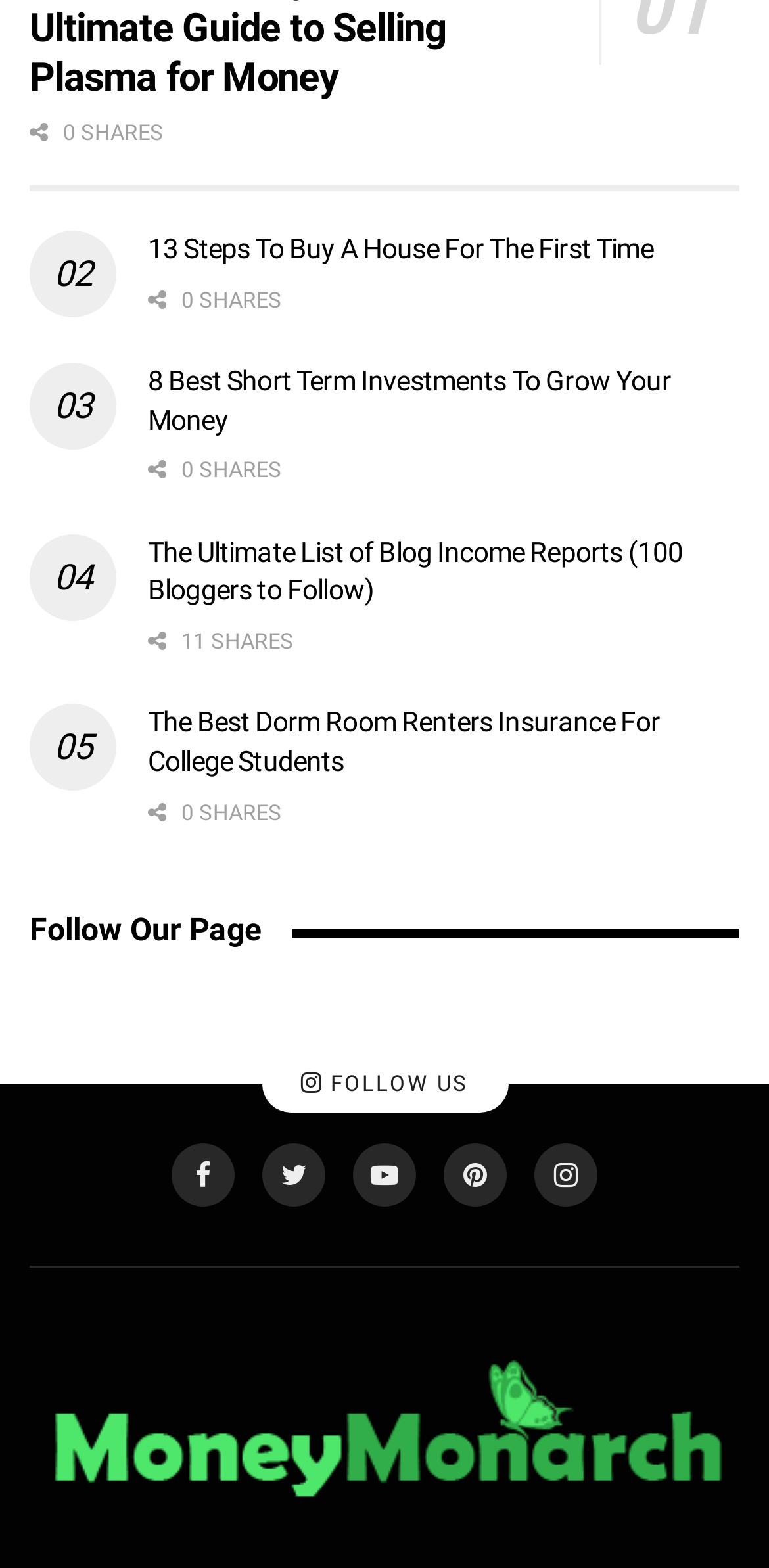How many articles are listed on this page?
Using the image, provide a concise answer in one word or a short phrase.

5